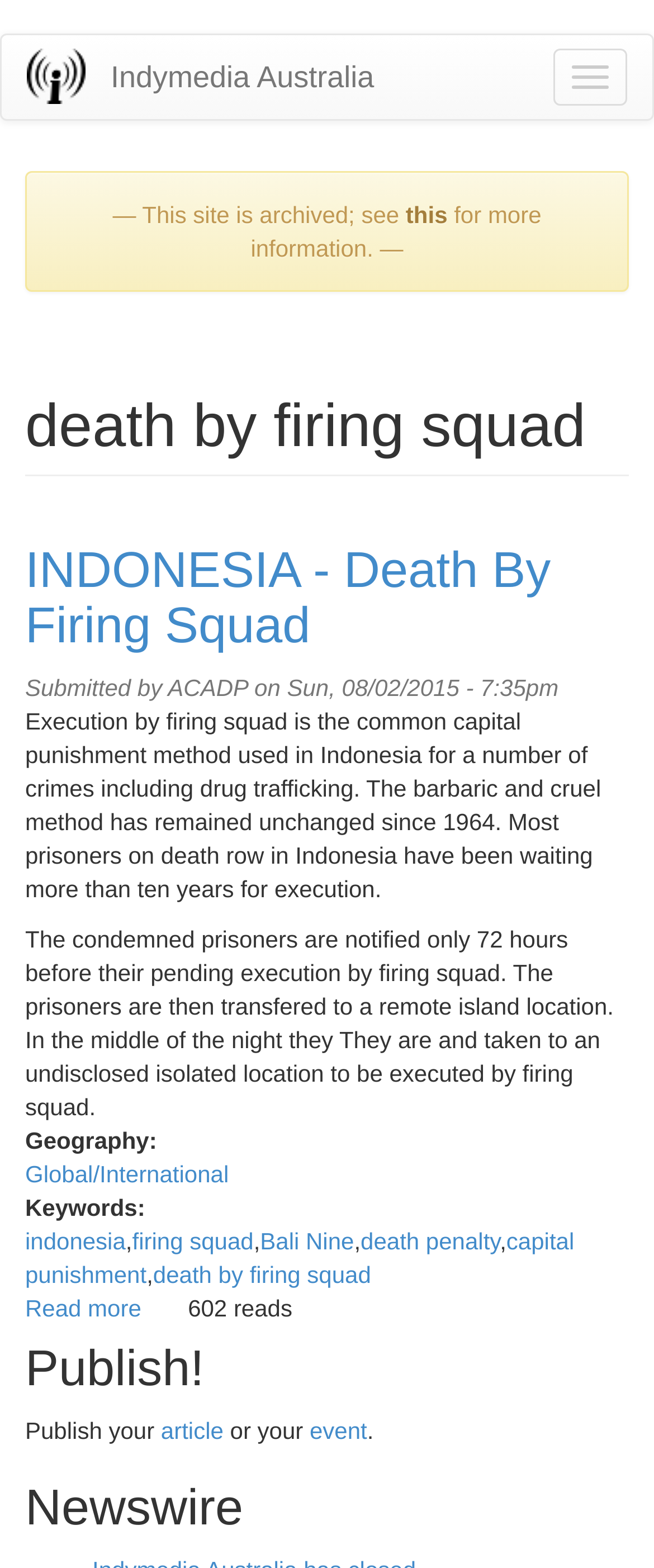Could you determine the bounding box coordinates of the clickable element to complete the instruction: "Publish an article"? Provide the coordinates as four float numbers between 0 and 1, i.e., [left, top, right, bottom].

[0.246, 0.903, 0.342, 0.92]